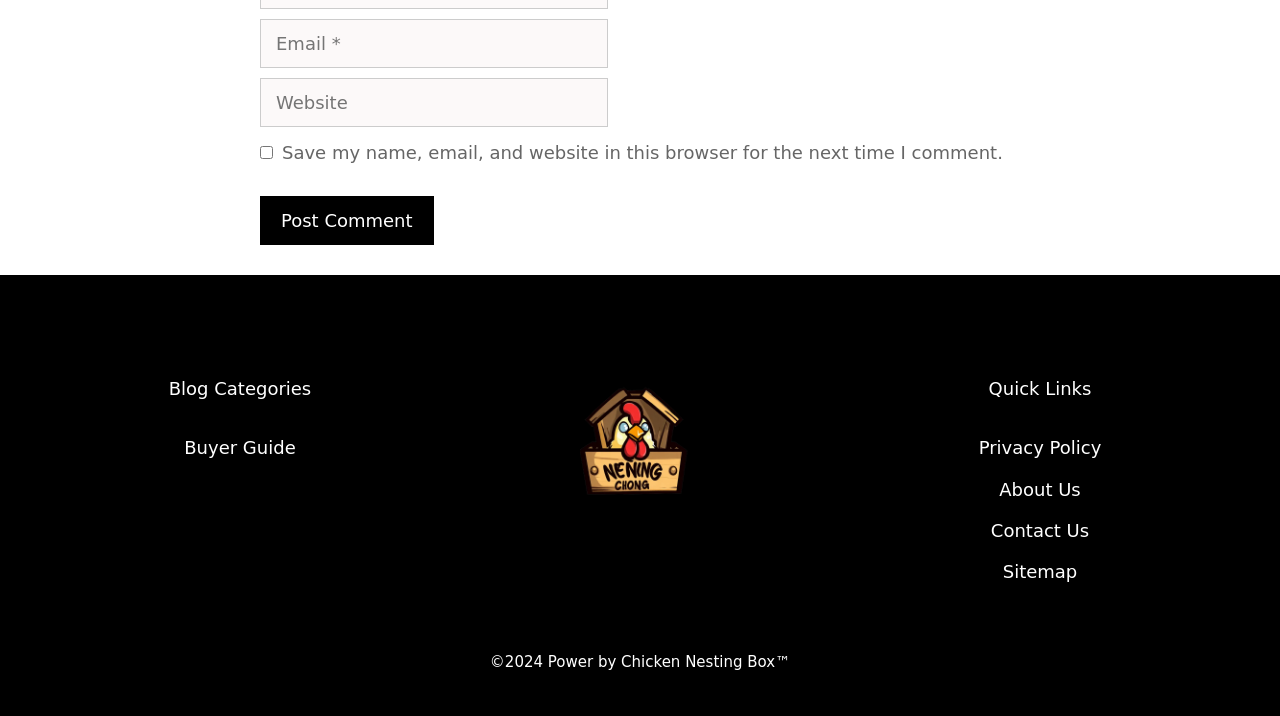Locate the bounding box coordinates of the region to be clicked to comply with the following instruction: "Click Post Comment". The coordinates must be four float numbers between 0 and 1, in the form [left, top, right, bottom].

[0.203, 0.274, 0.339, 0.342]